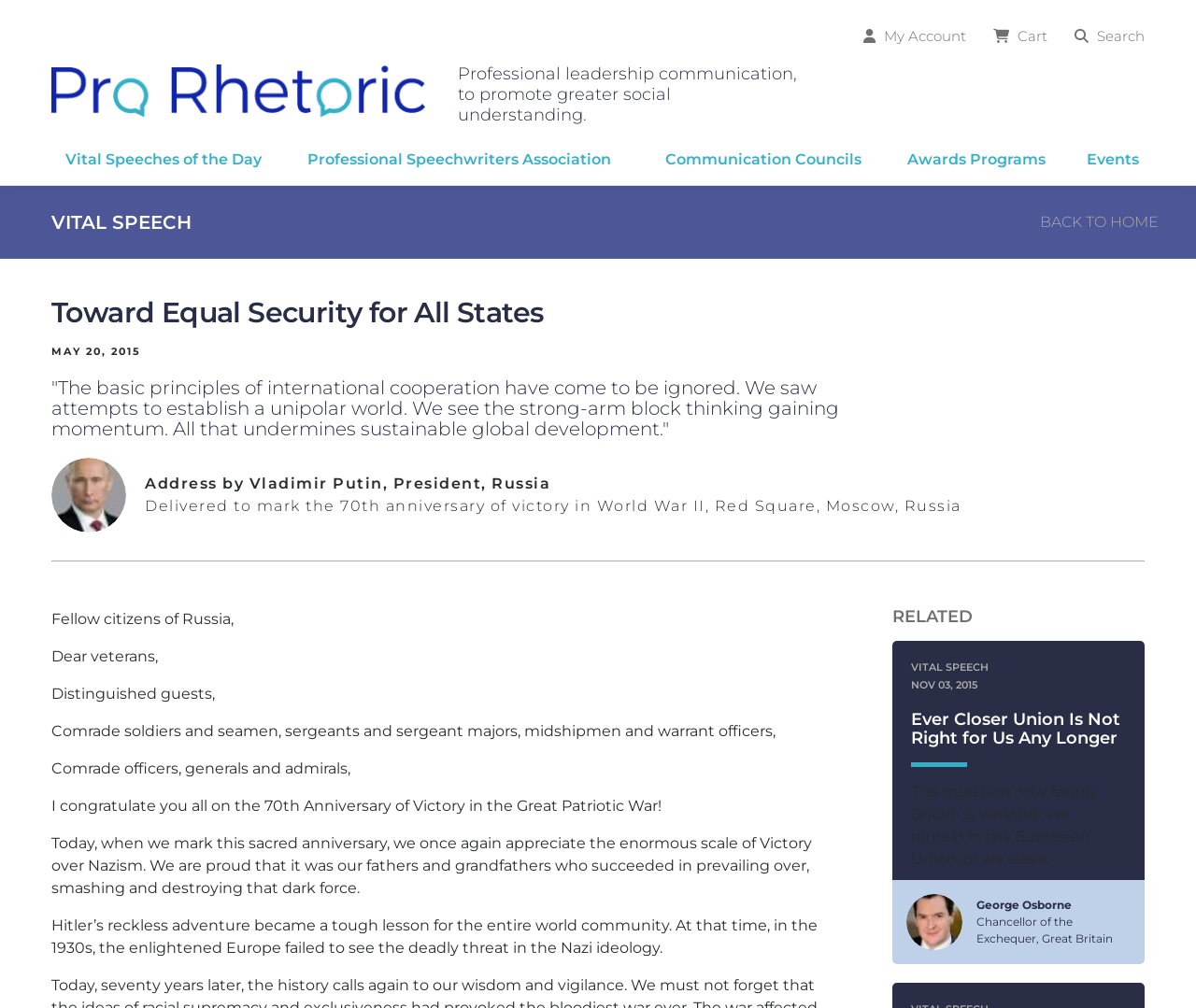Who is the Chancellor of the Exchequer mentioned?
Based on the visual, give a brief answer using one word or a short phrase.

George Osborne